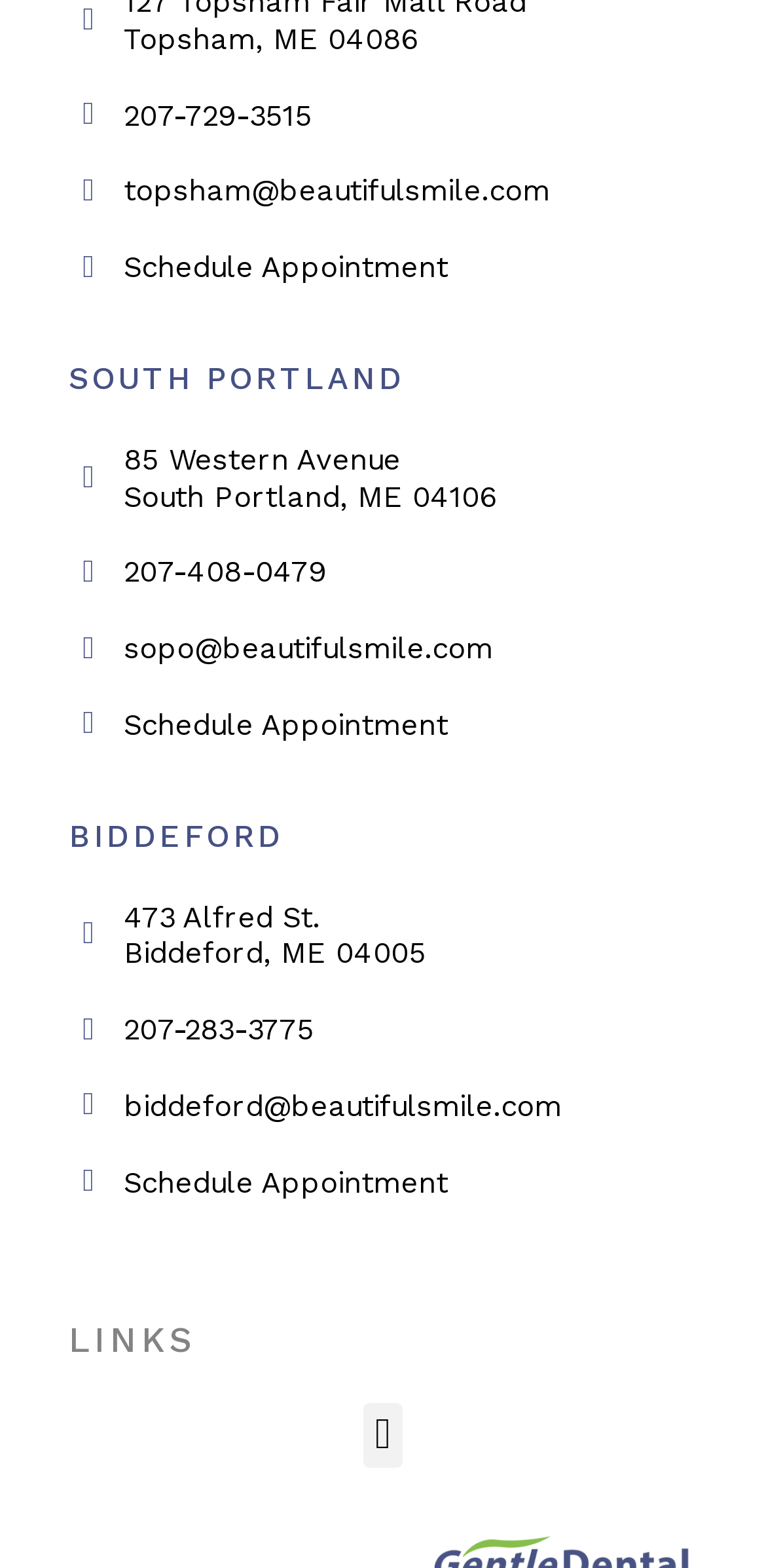Identify the bounding box coordinates of the region I need to click to complete this instruction: "View the topsham@beautifulsmile.com email".

[0.09, 0.111, 0.91, 0.134]